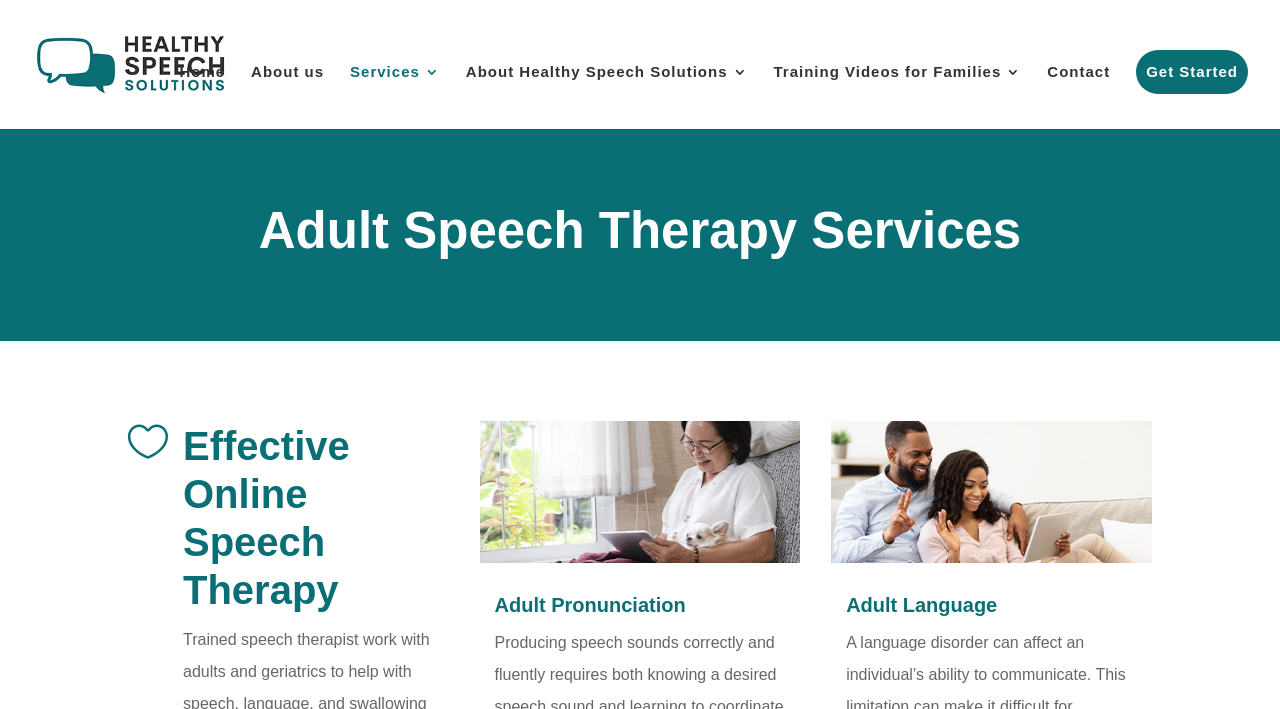What is the topic of the second heading?
We need a detailed and exhaustive answer to the question. Please elaborate.

The second heading is located below the main navigation links, and it says 'Effective Online Speech Therapy'. This heading is a subheading under the main heading 'Adult Speech Therapy Services'.